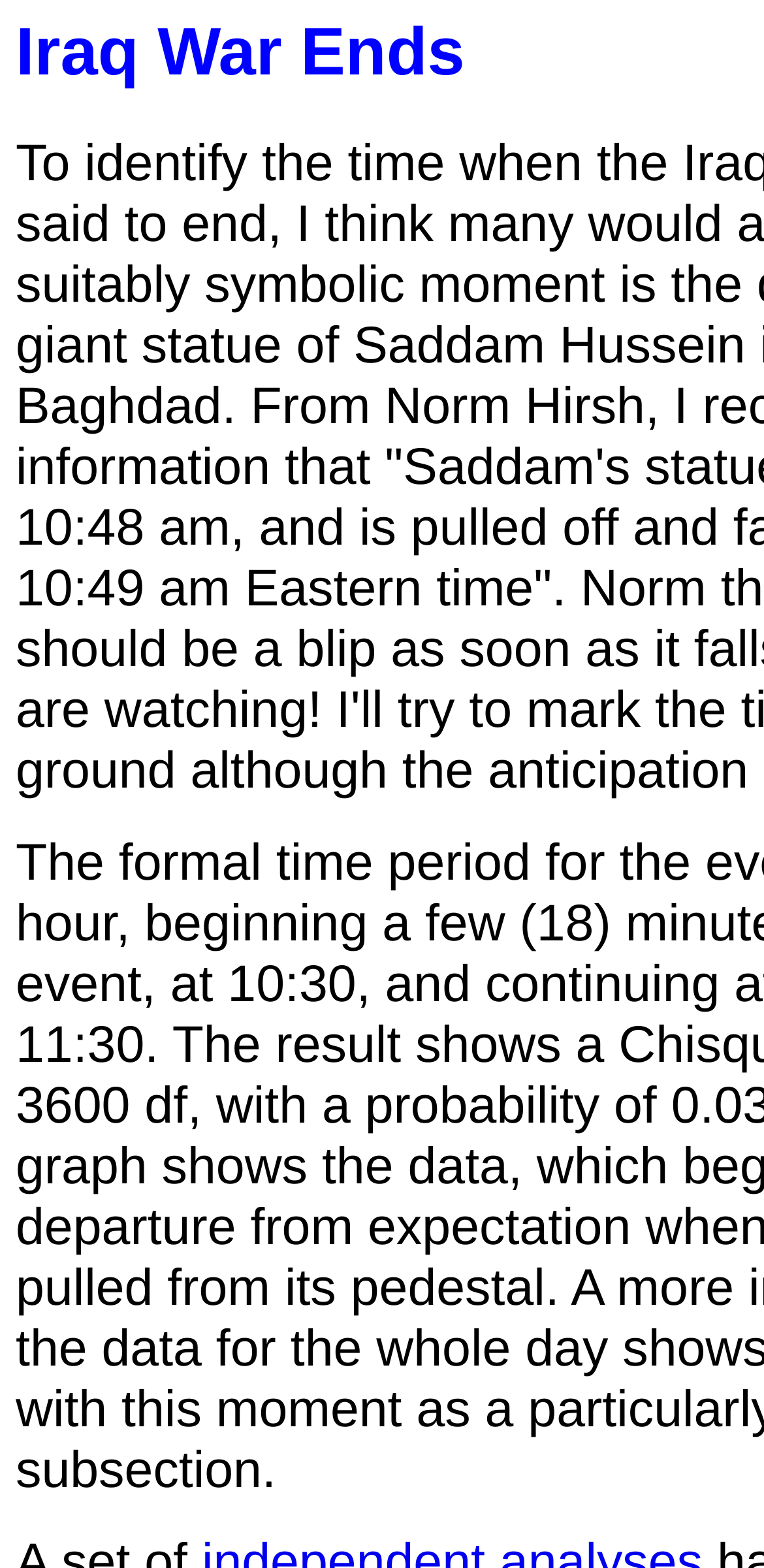Determine the main heading text of the webpage.

Iraq War Ends